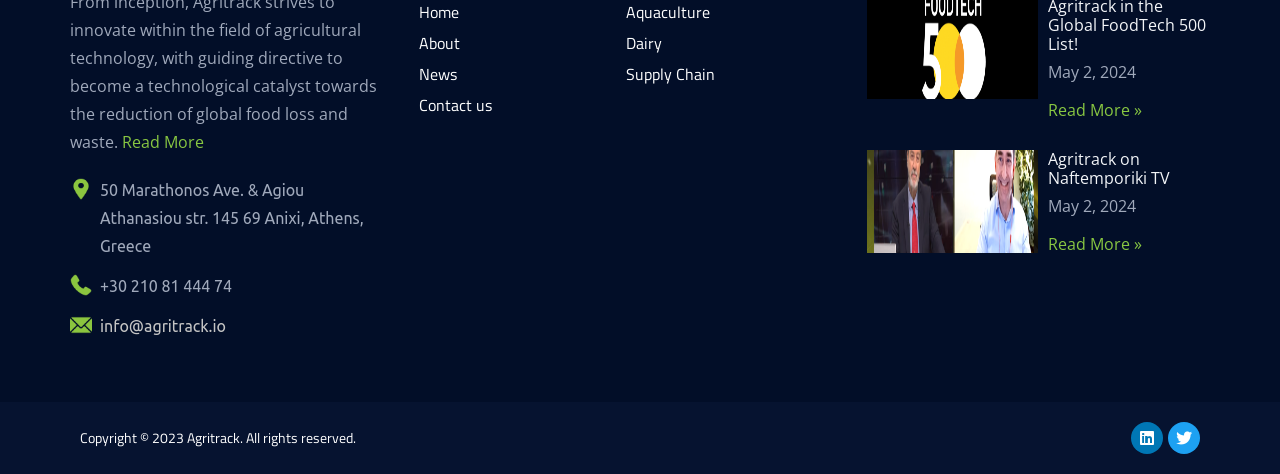Locate the bounding box coordinates of the area you need to click to fulfill this instruction: 'Check dairy information'. The coordinates must be in the form of four float numbers ranging from 0 to 1: [left, top, right, bottom].

[0.489, 0.058, 0.677, 0.124]